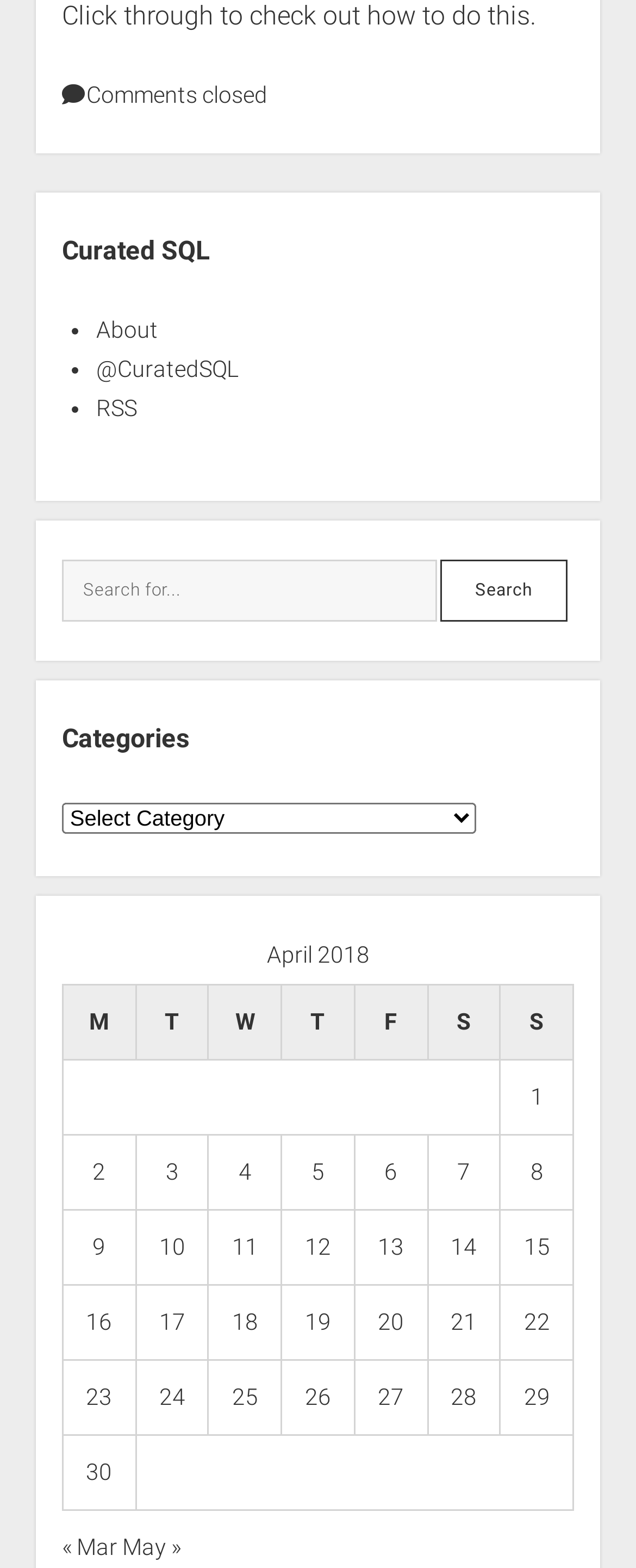Please determine the bounding box coordinates of the clickable area required to carry out the following instruction: "View categories". The coordinates must be four float numbers between 0 and 1, represented as [left, top, right, bottom].

[0.097, 0.458, 0.903, 0.483]